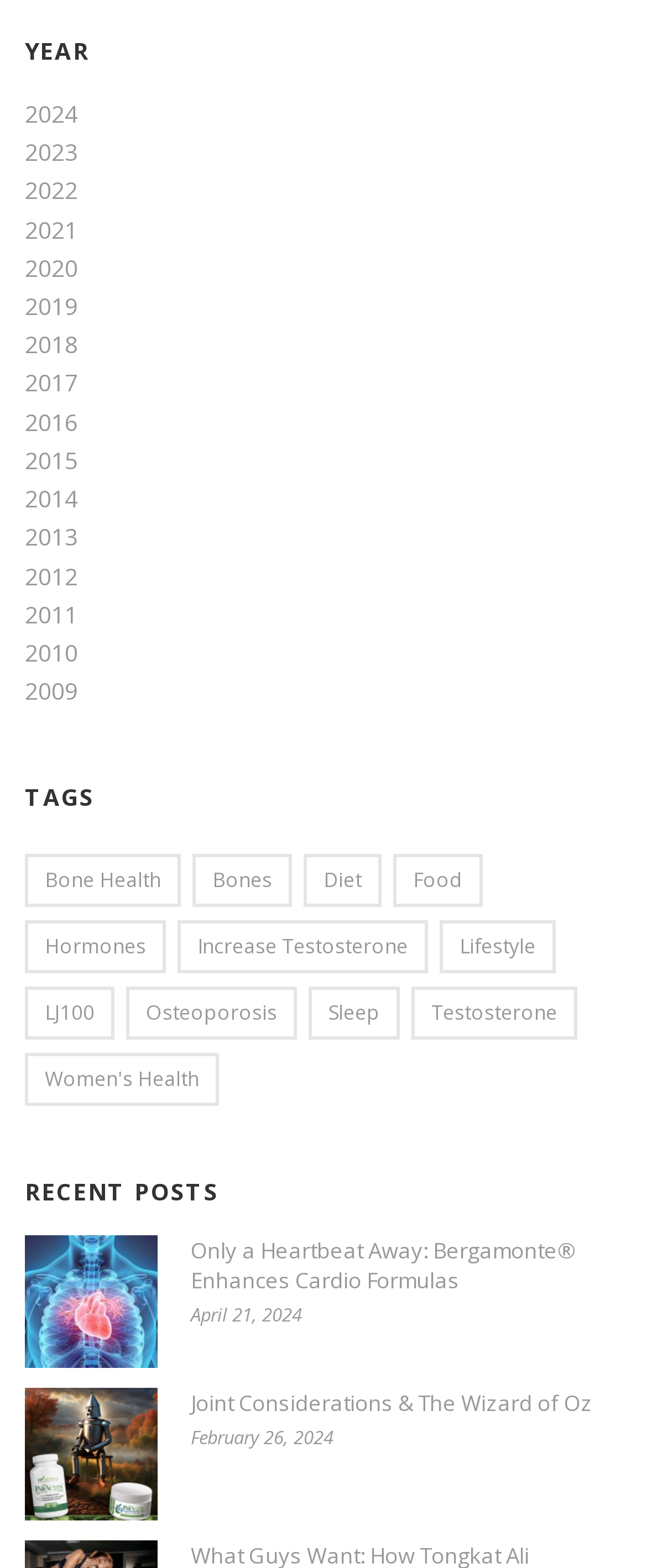What is the title of the latest post?
Please answer the question as detailed as possible.

I looked at the list of recent posts on the webpage and found that the latest post is titled 'Only a Heartbeat Away: Bergamonte Enhances Cardio Formulas', which is dated April 21, 2024.